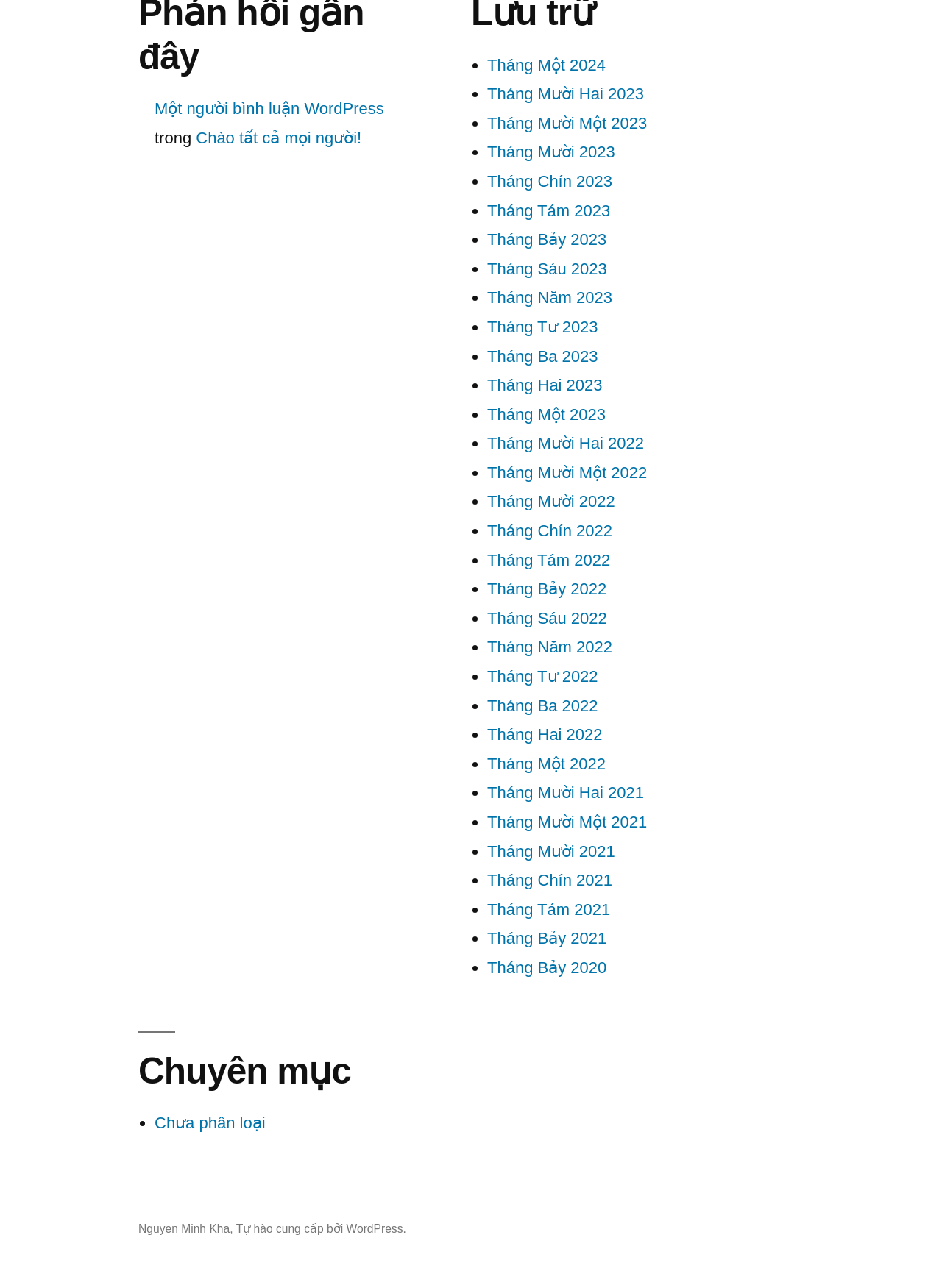What is the platform that provides the website?
Look at the screenshot and respond with a single word or phrase.

WordPress